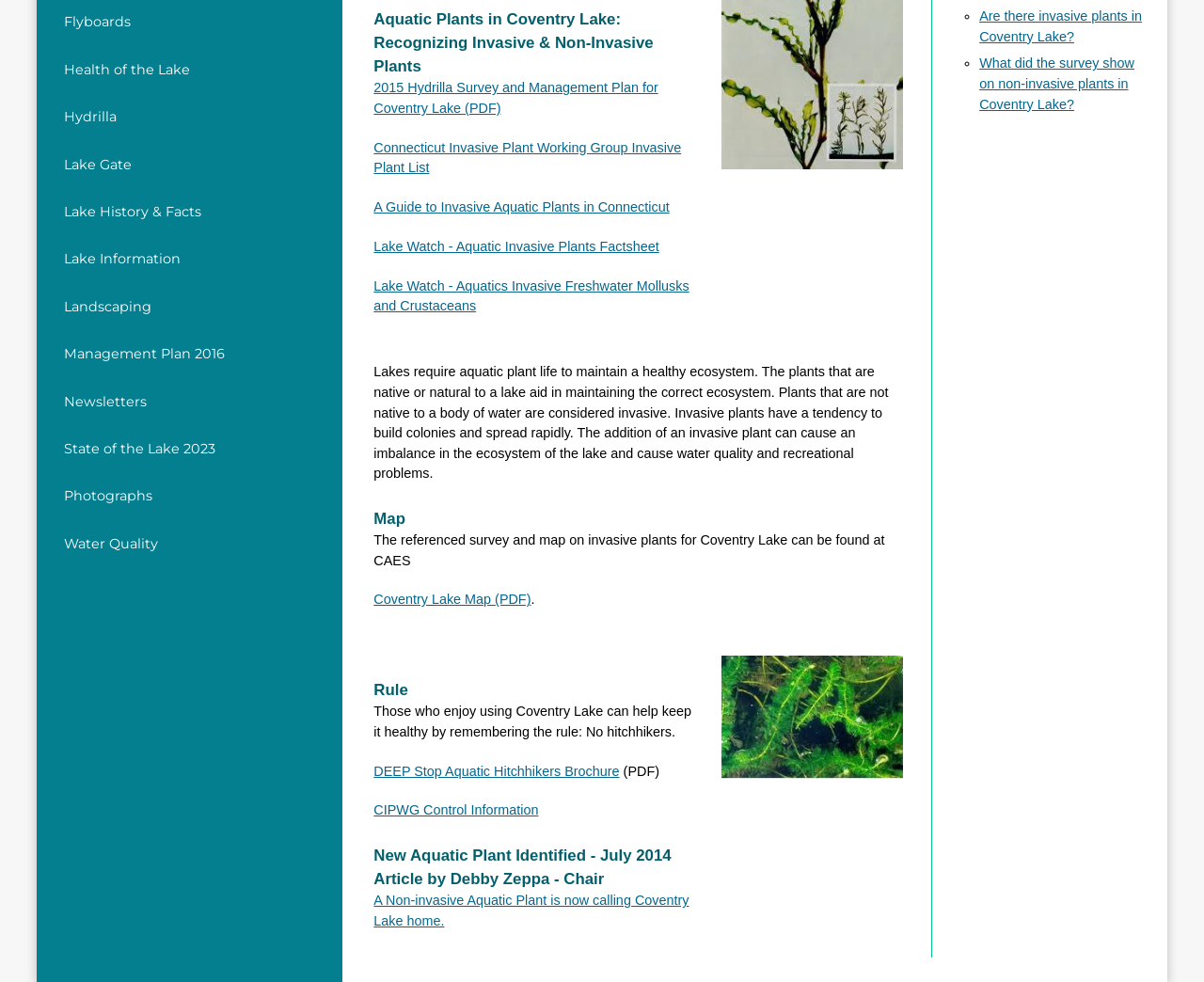Given the description "DEEP Stop Aquatic Hitchhikers Brochure", provide the bounding box coordinates of the corresponding UI element.

[0.31, 0.777, 0.515, 0.793]